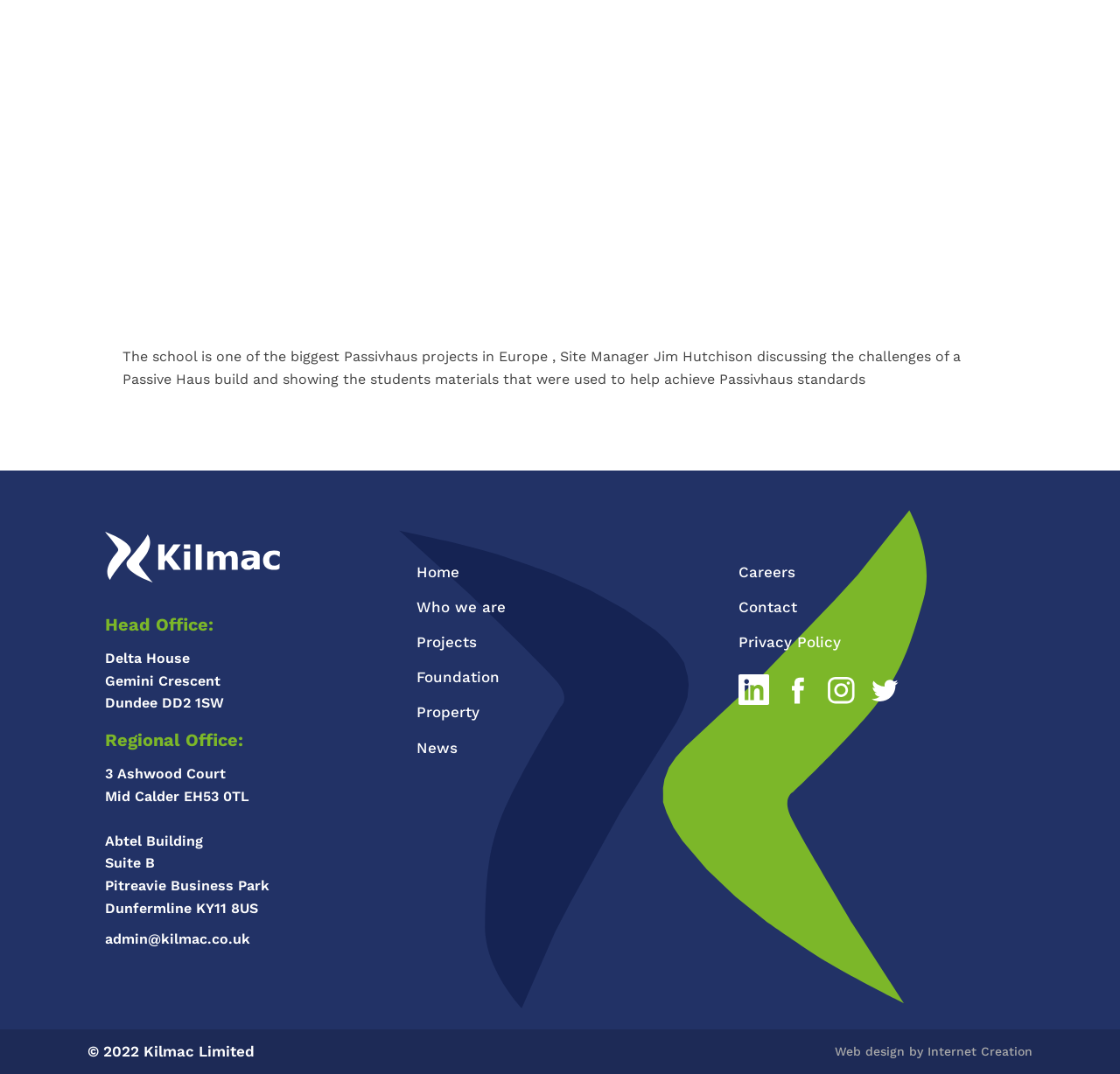What is the email address for contact?
Answer with a single word or phrase by referring to the visual content.

admin@kilmac.co.uk